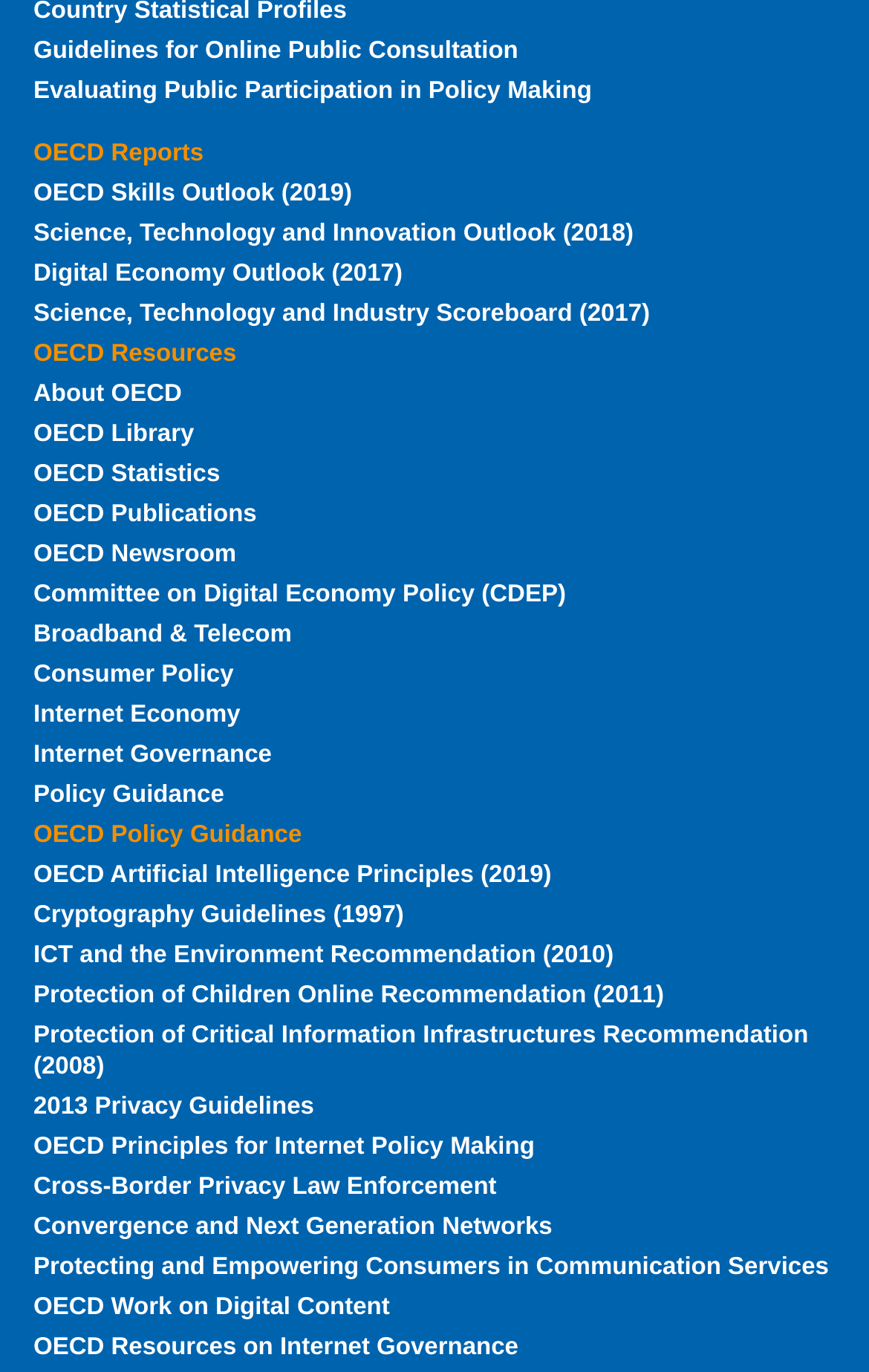Please identify the coordinates of the bounding box for the clickable region that will accomplish this instruction: "Access OECD reports".

[0.038, 0.101, 0.234, 0.121]